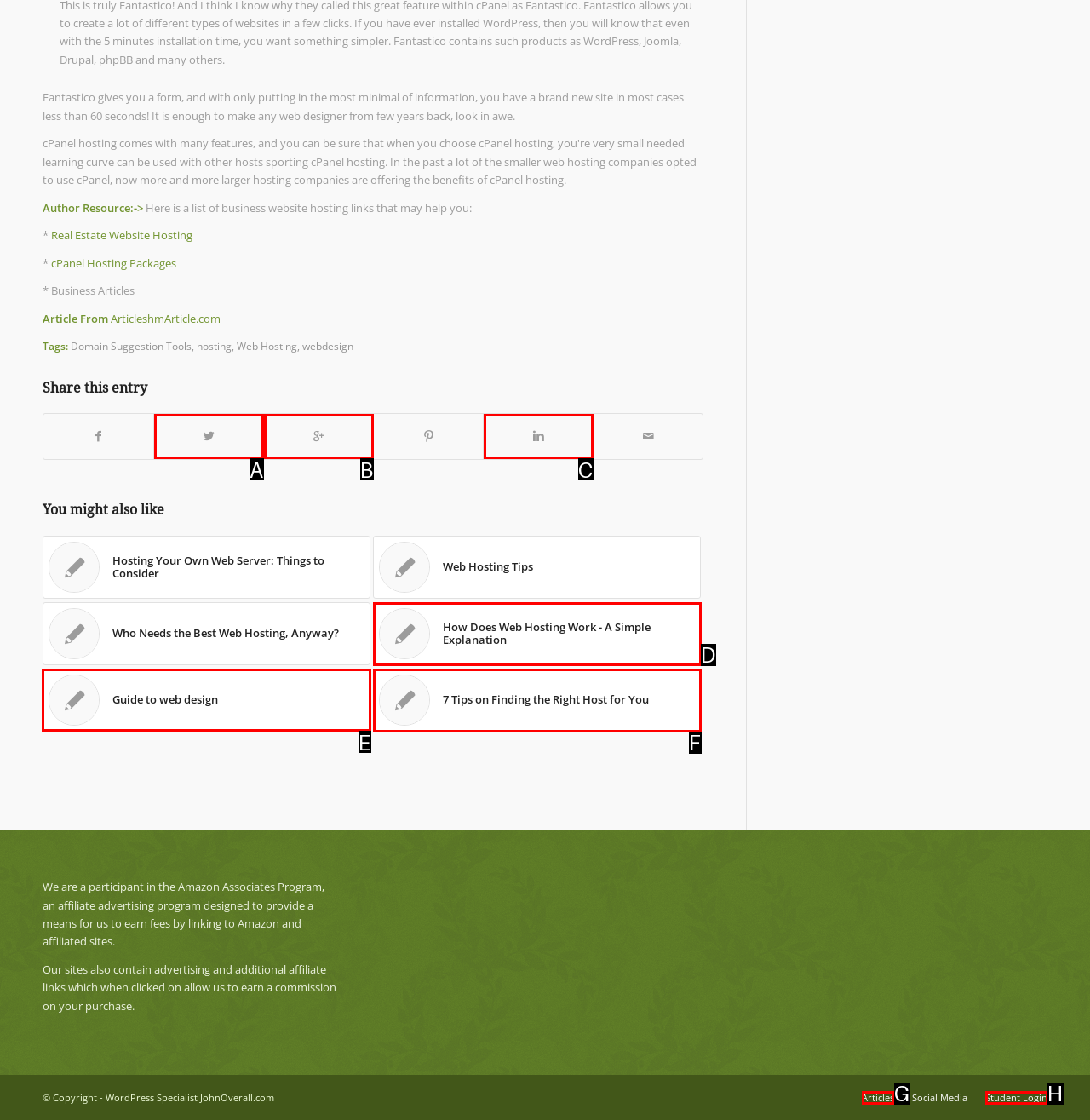Select the appropriate bounding box to fulfill the task: Explore 'Guide to web design' Respond with the corresponding letter from the choices provided.

E